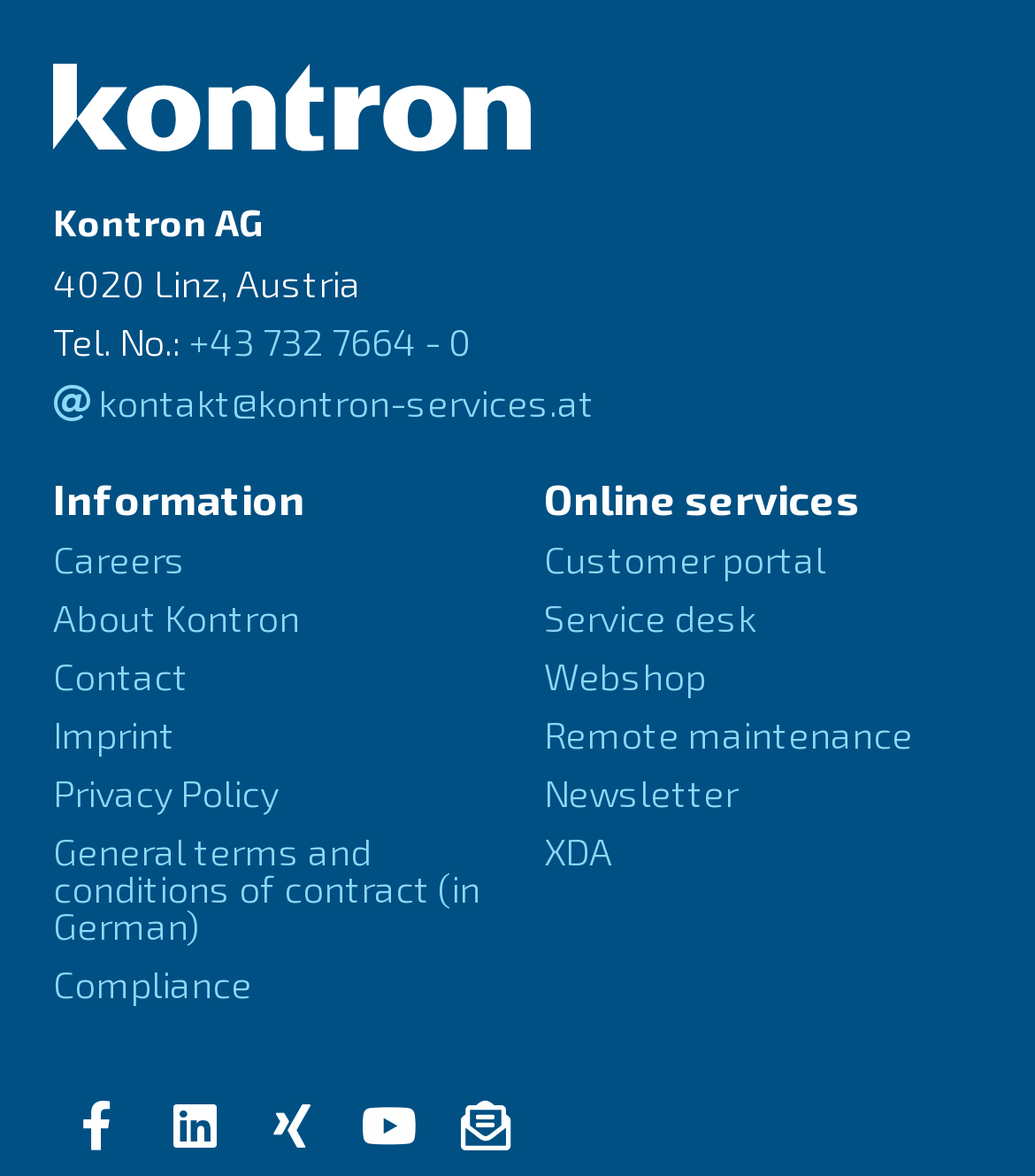What is the phone number?
Refer to the image and provide a one-word or short phrase answer.

+43 732 7664 - 0